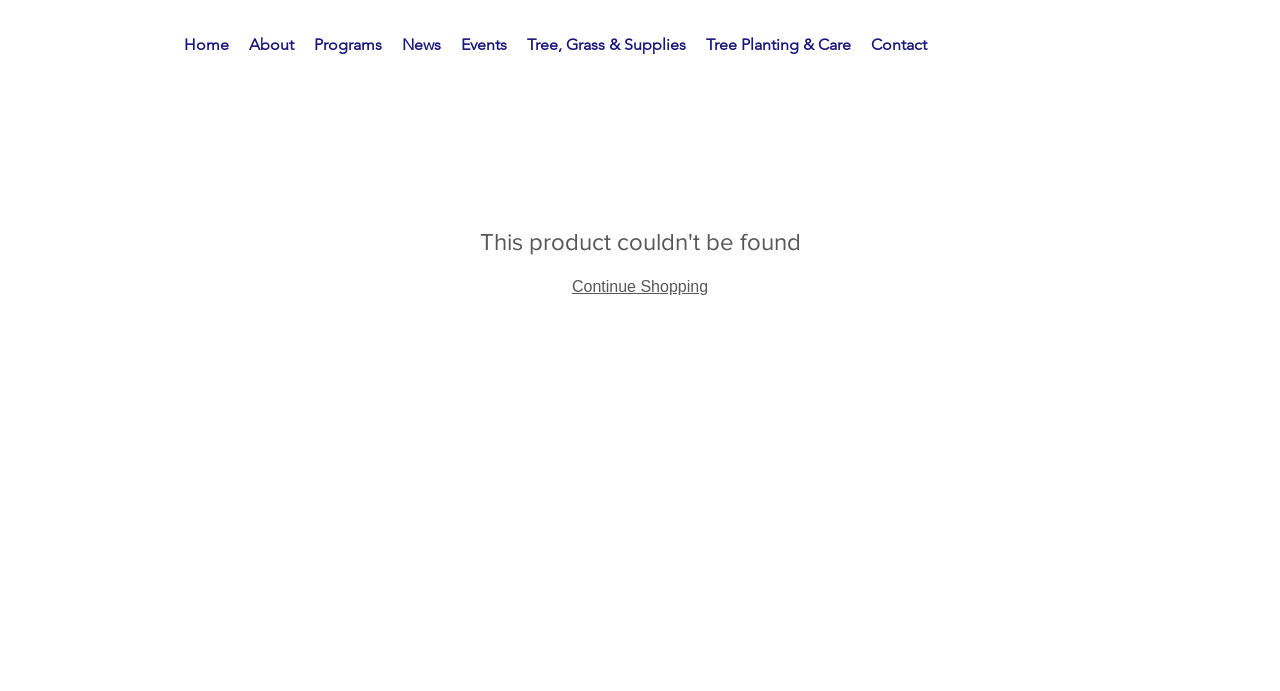Please find the bounding box for the following UI element description. Provide the coordinates in (top-left x, top-left y, bottom-right x, bottom-right y) format, with values between 0 and 1: Programs

[0.238, 0.029, 0.306, 0.101]